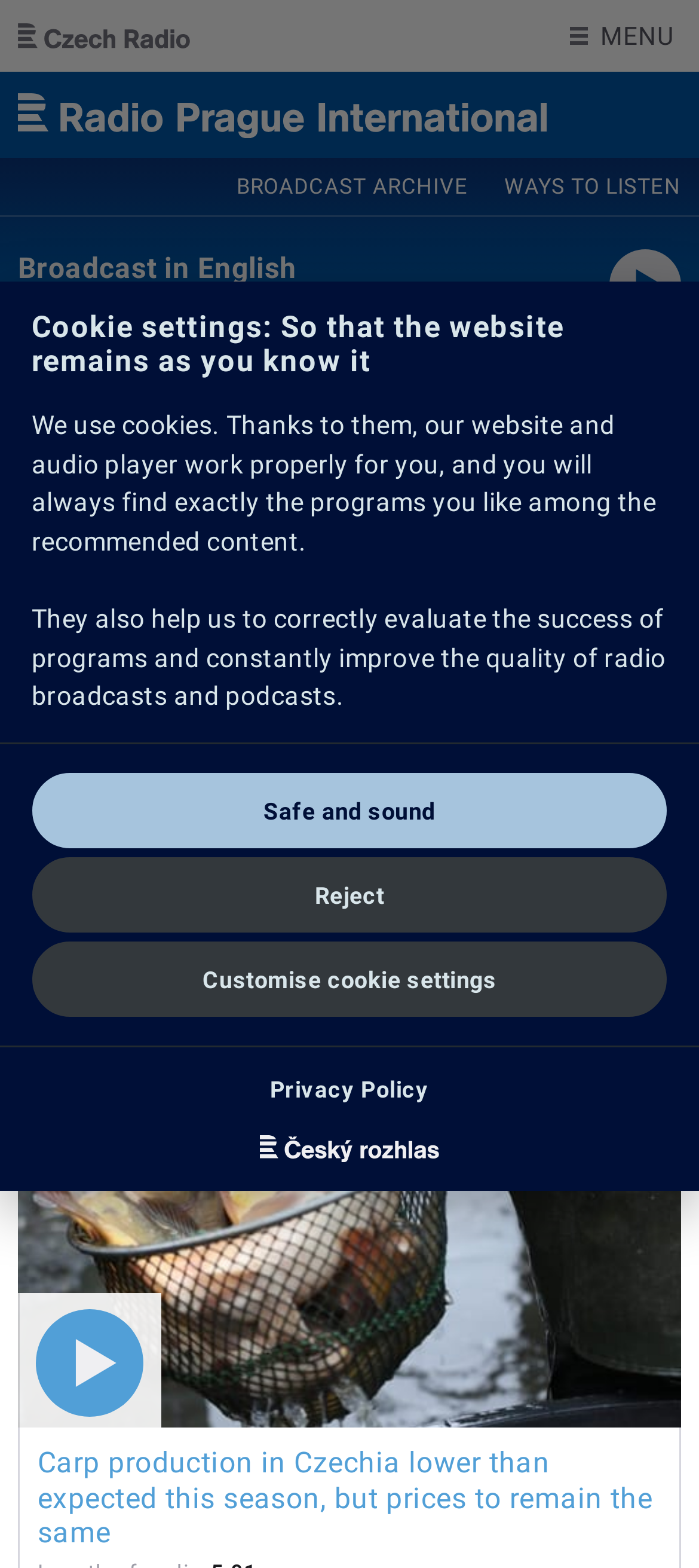Find the bounding box coordinates for the element described here: "Ways to listen".

[0.696, 0.101, 1.0, 0.137]